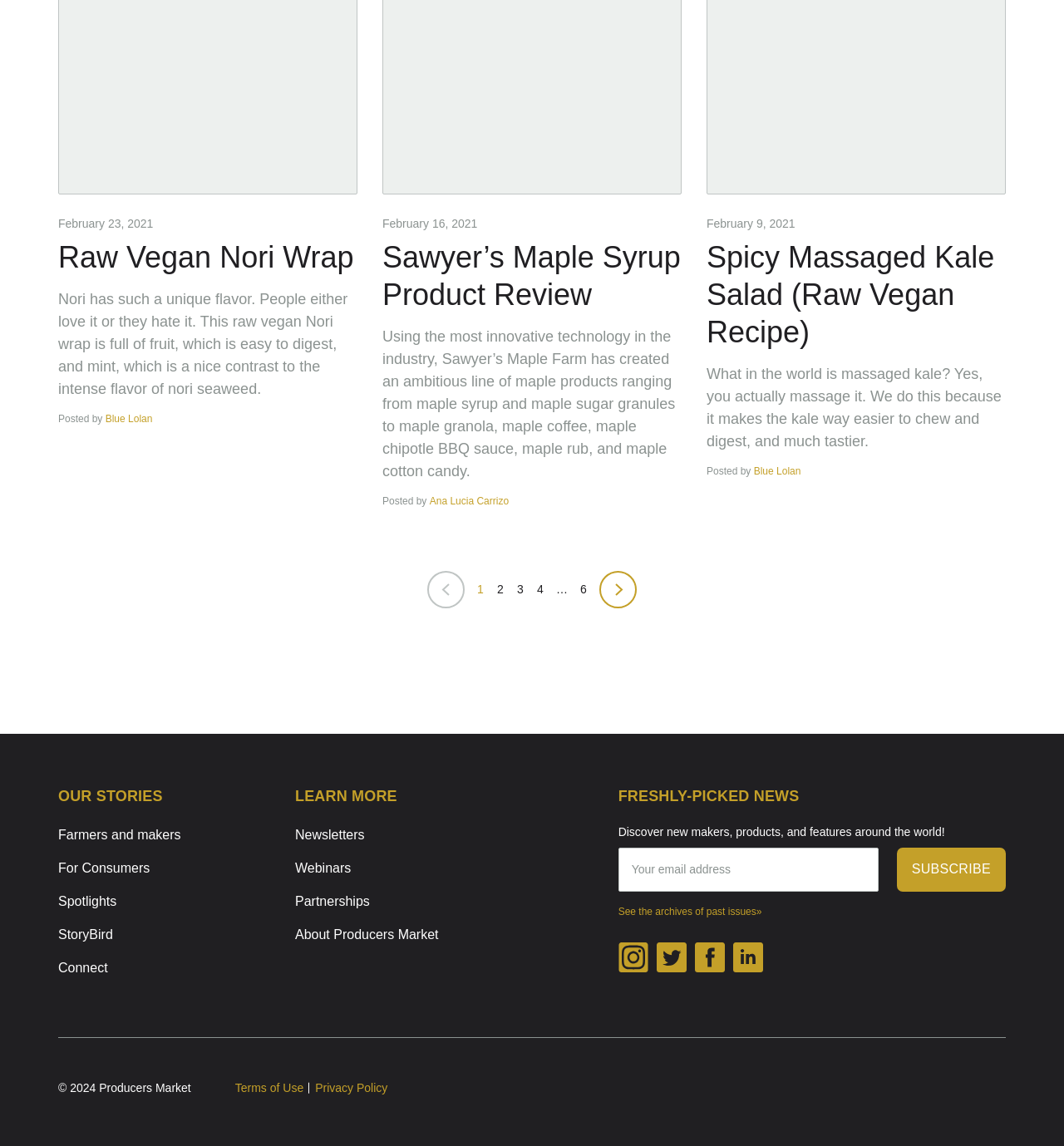Please identify the bounding box coordinates of the area I need to click to accomplish the following instruction: "Go to the 'OUR STORIES' section".

[0.055, 0.683, 0.277, 0.707]